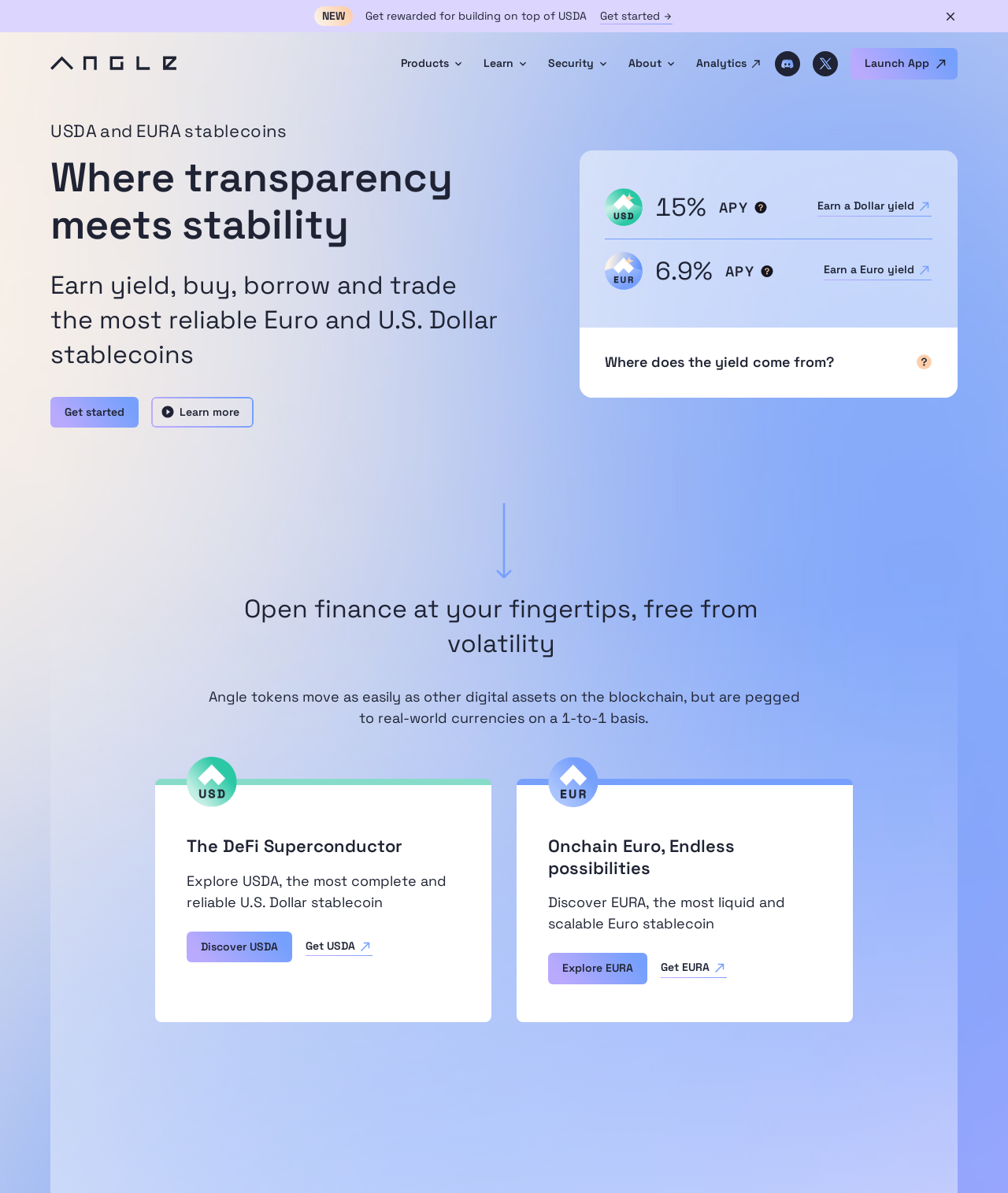Provide an in-depth caption for the elements present on the webpage.

The webpage is about Angle, a decentralized protocol developing leading stablecoin systems. At the top, there is a navigation bar with the Angle logo on the left, followed by links to "Products", "Learn", "Security", "About", and "Analytics". On the right side of the navigation bar, there are buttons to launch the app and links to Discord.

Below the navigation bar, there are three sections with headings, each containing a button to "Get started" or "Learn more". The first section has an image of a token and displays "15% APY" with a tooltip icon. The second section has a similar layout, displaying "6.9% APY". The third section has a button to "Where does the yield come from?" with a tooltip icon.

Further down, there is an image of an arrow pointing downwards, followed by a heading and a paragraph of text explaining how Angle tokens work. Below this, there are two sections, each with a figure containing an image of a token, a heading, and a paragraph of text. The first section is about USDA, a U.S. Dollar stablecoin, and has buttons to "Discover USDA" and "Get USDA". The second section is about EURA, a Euro stablecoin, and has buttons to "Explore EURA" and "Get EURA".